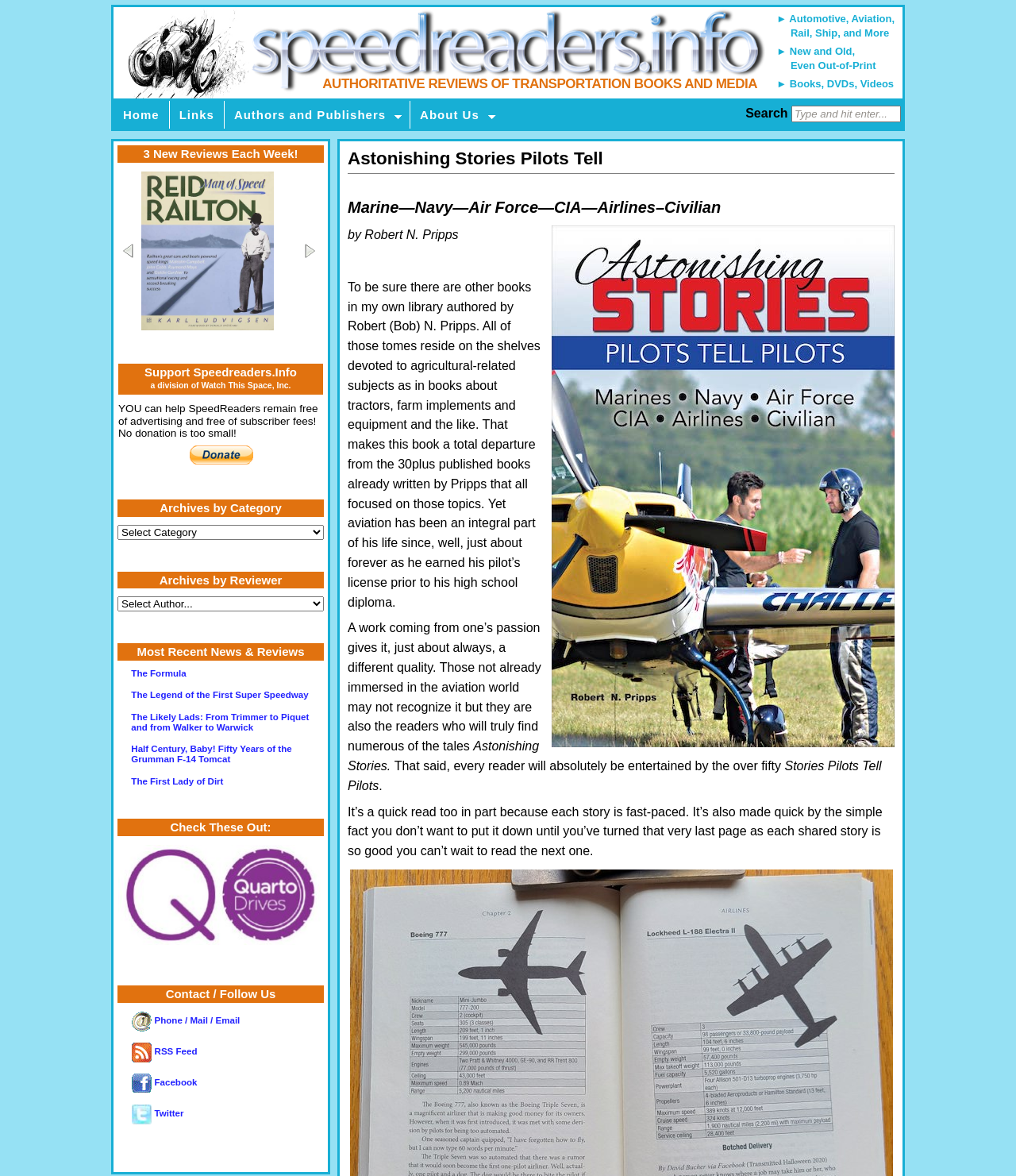Using the provided element description, identify the bounding box coordinates as (top-left x, top-left y, bottom-right x, bottom-right y). Ensure all values are between 0 and 1. Description: Phone / Mail / Email

[0.13, 0.864, 0.236, 0.872]